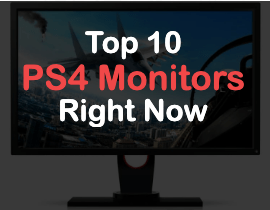Give a one-word or one-phrase response to the question:
What type of experience do the monitors promise?

Immersive gaming